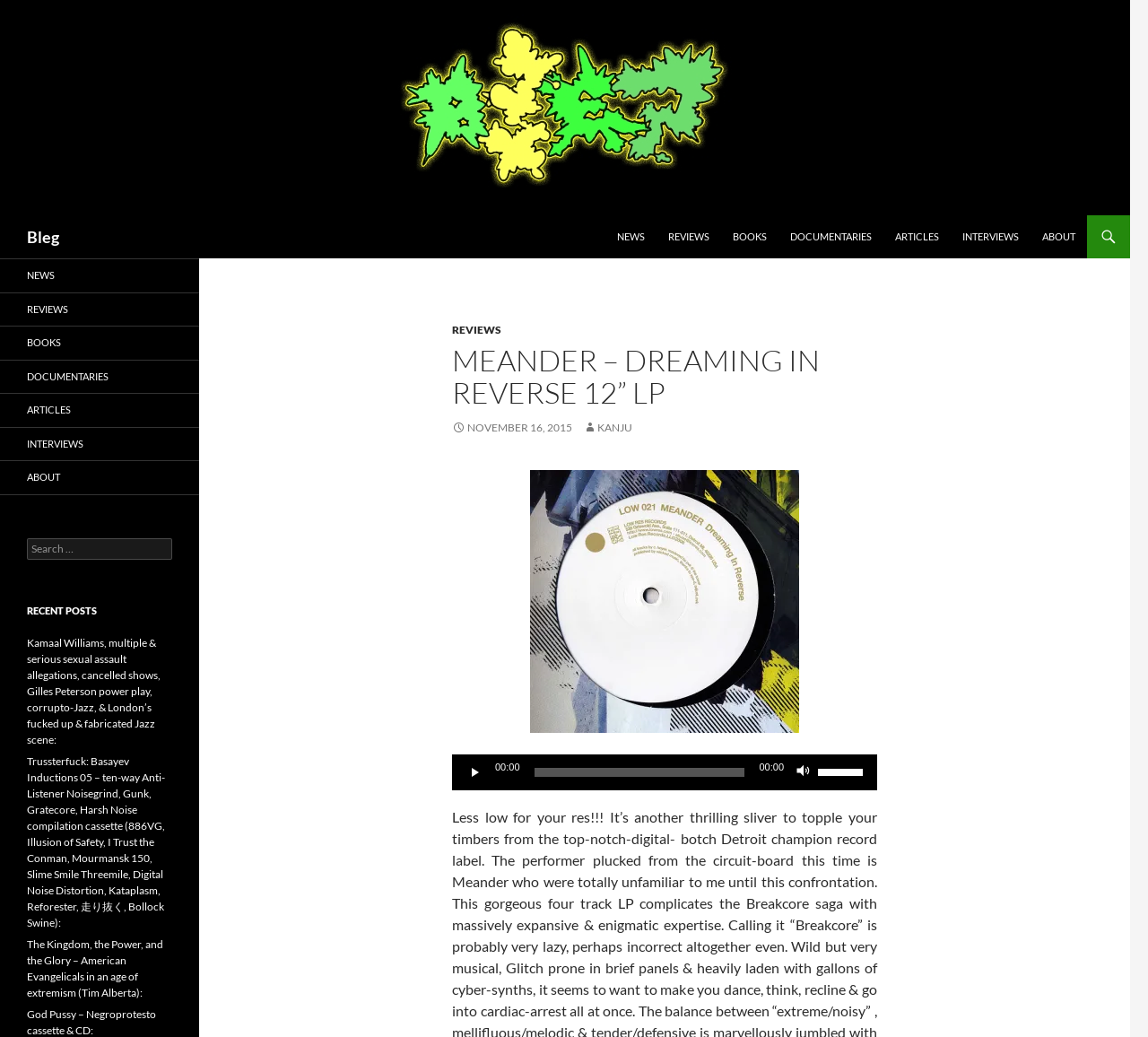How many tracks are in the album?
Use the screenshot to answer the question with a single word or phrase.

four